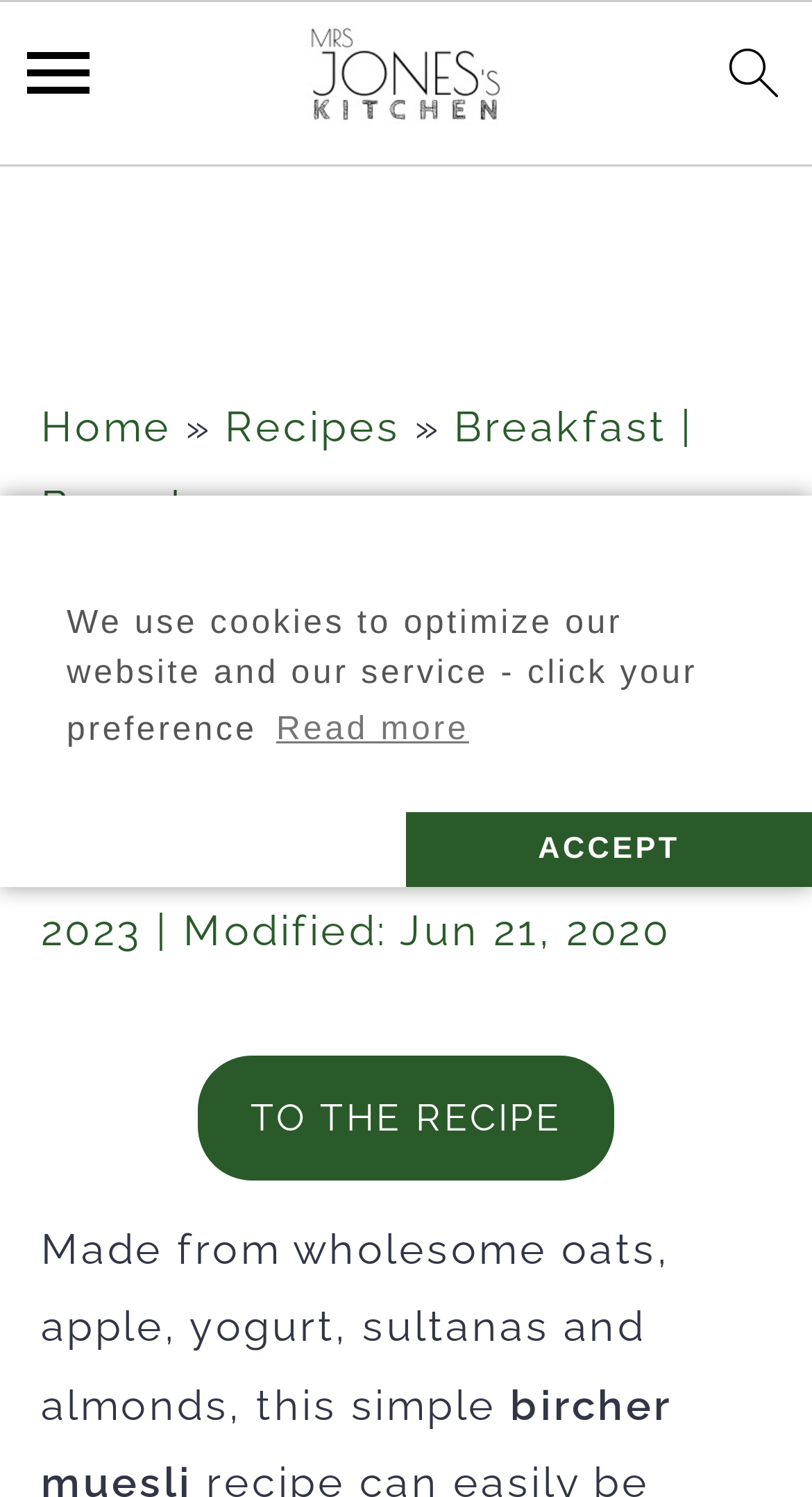Locate the UI element that matches the description Home in the webpage screenshot. Return the bounding box coordinates in the format (top-left x, top-left y, bottom-right x, bottom-right y), with values ranging from 0 to 1.

[0.05, 0.268, 0.212, 0.302]